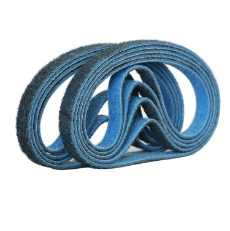Please give a concise answer to this question using a single word or phrase: 
What materials can the abrasive belts enhance?

Metal, wood, and composite materials